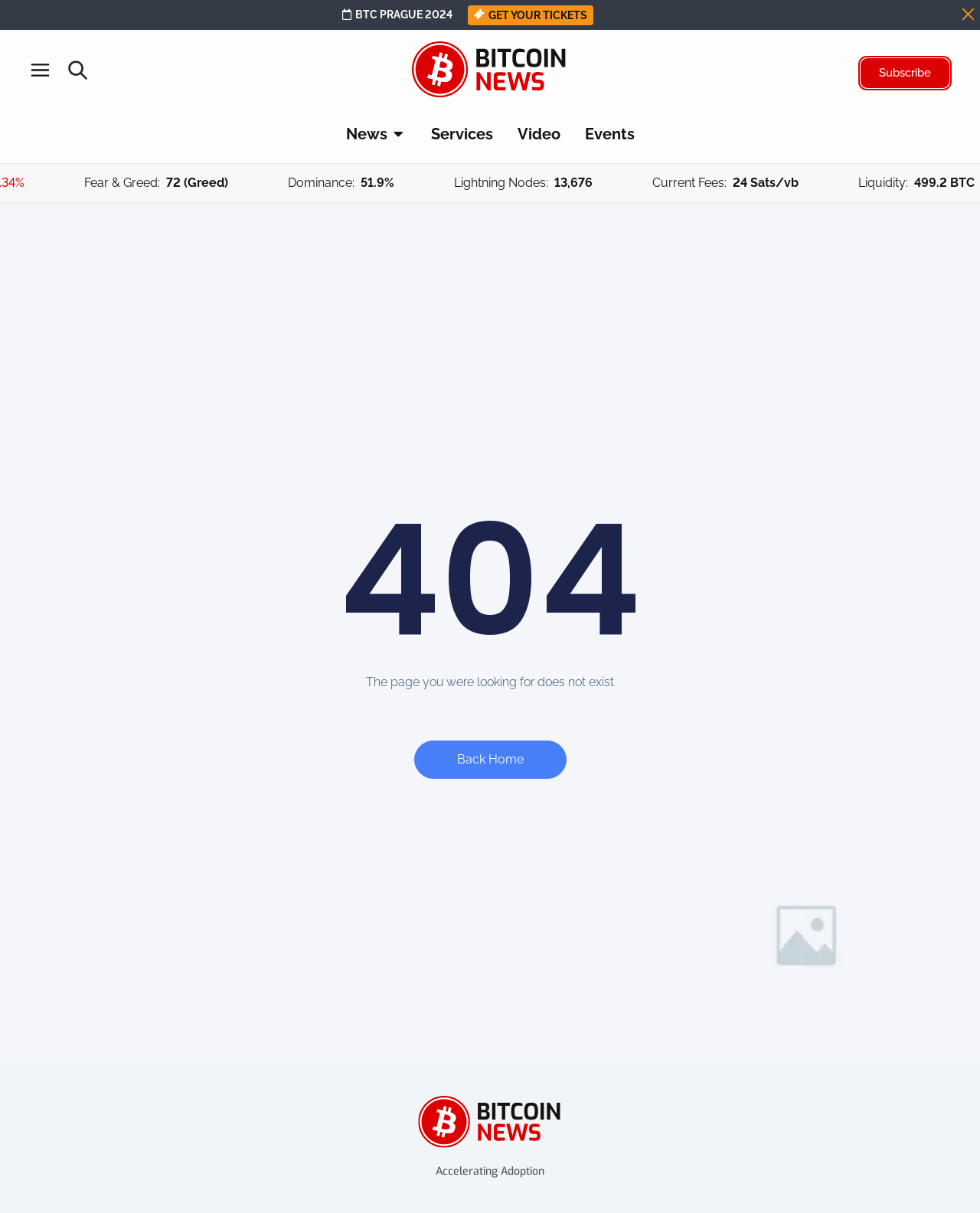How many lightning nodes are there?
Provide a one-word or short-phrase answer based on the image.

13,676